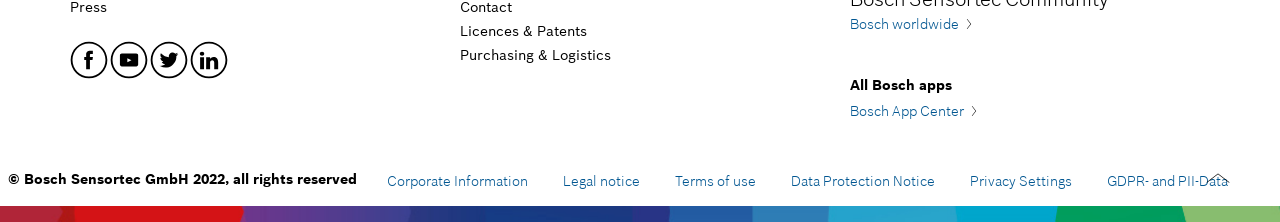From the screenshot, find the bounding box of the UI element matching this description: "Bosch App Center Icon forward-right". Supply the bounding box coordinates in the form [left, top, right, bottom], each a float between 0 and 1.

[0.664, 0.454, 0.869, 0.549]